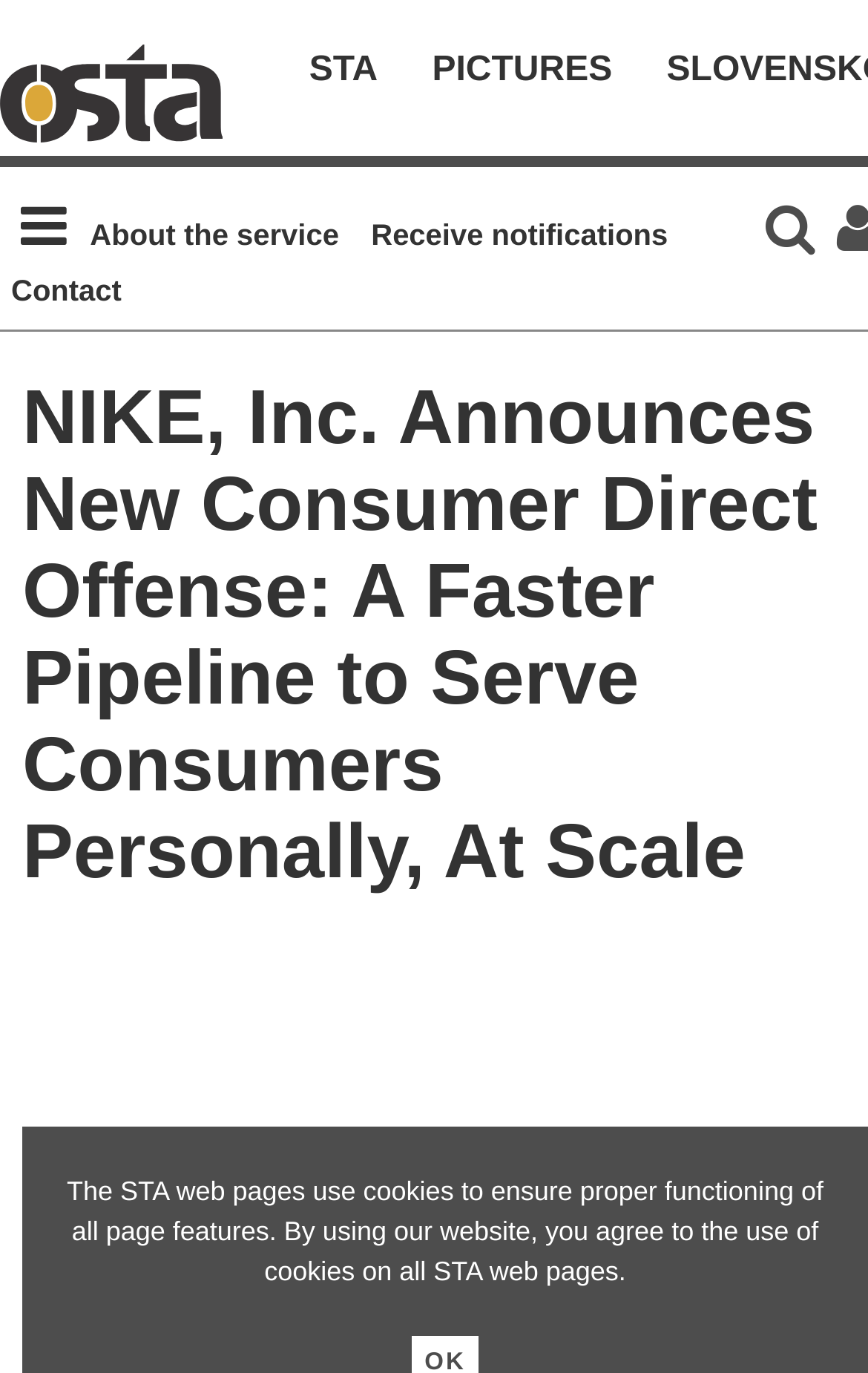Provide a brief response to the question below using one word or phrase:
What is the purpose of the cookies on this website?

Ensure proper functioning of all page features